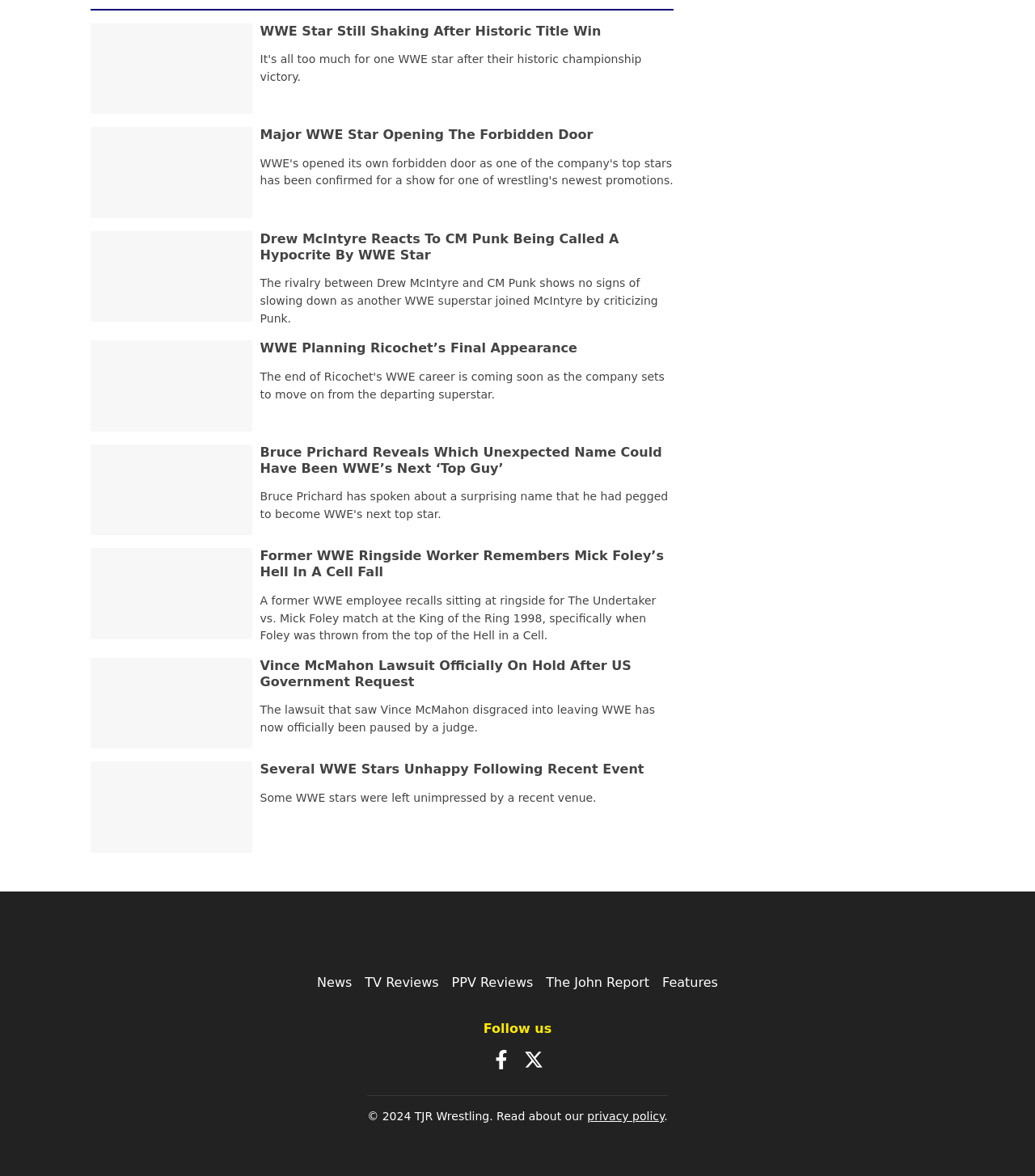What year is mentioned in the copyright notice?
Please respond to the question with as much detail as possible.

The copyright notice at the bottom of the page reads '© 2024 TJR Wrestling', which indicates that the year mentioned is 2024.